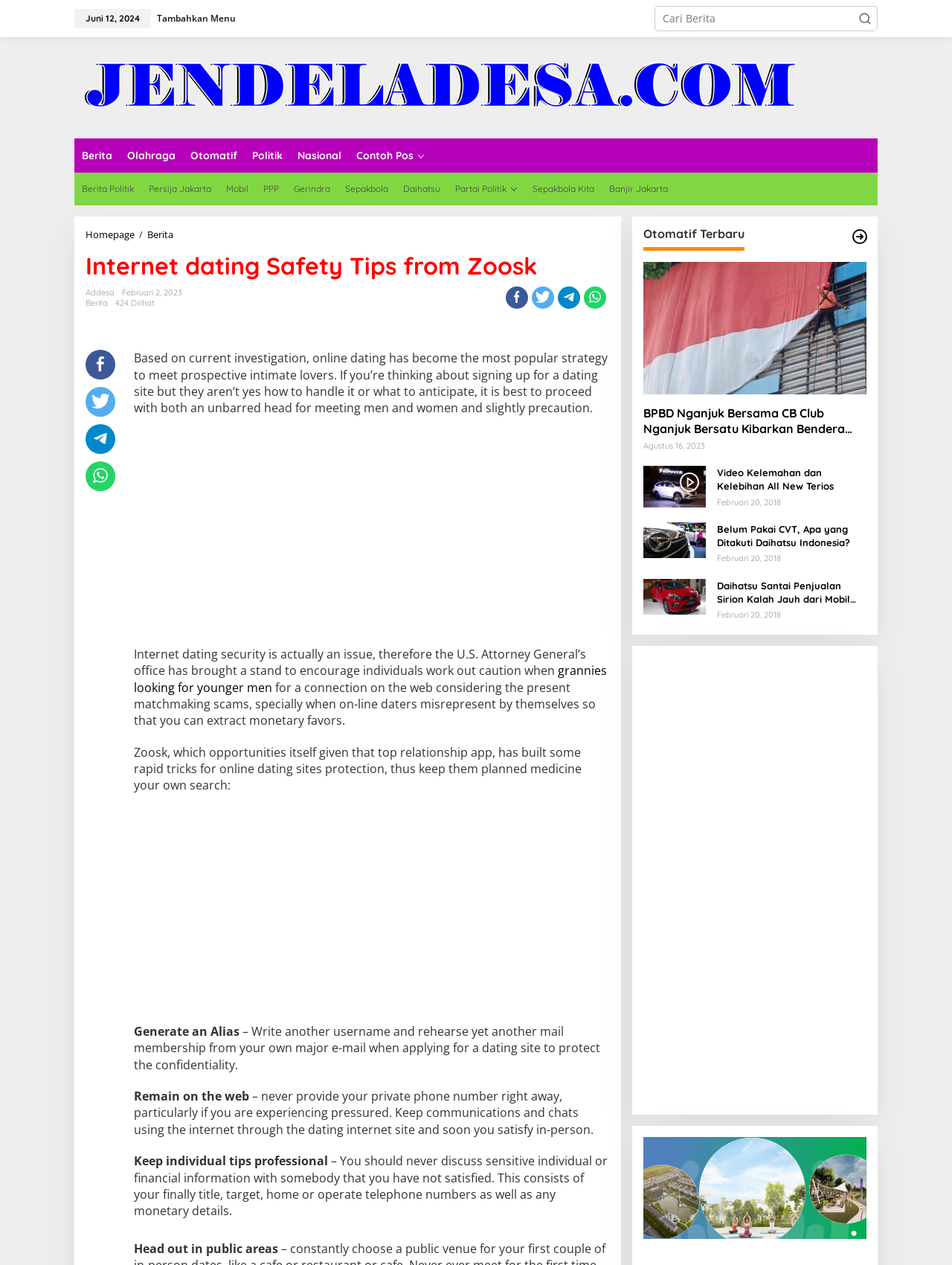Identify the bounding box coordinates of the clickable region necessary to fulfill the following instruction: "Click on grannies looking for younger men". The bounding box coordinates should be four float numbers between 0 and 1, i.e., [left, top, right, bottom].

[0.14, 0.524, 0.637, 0.55]